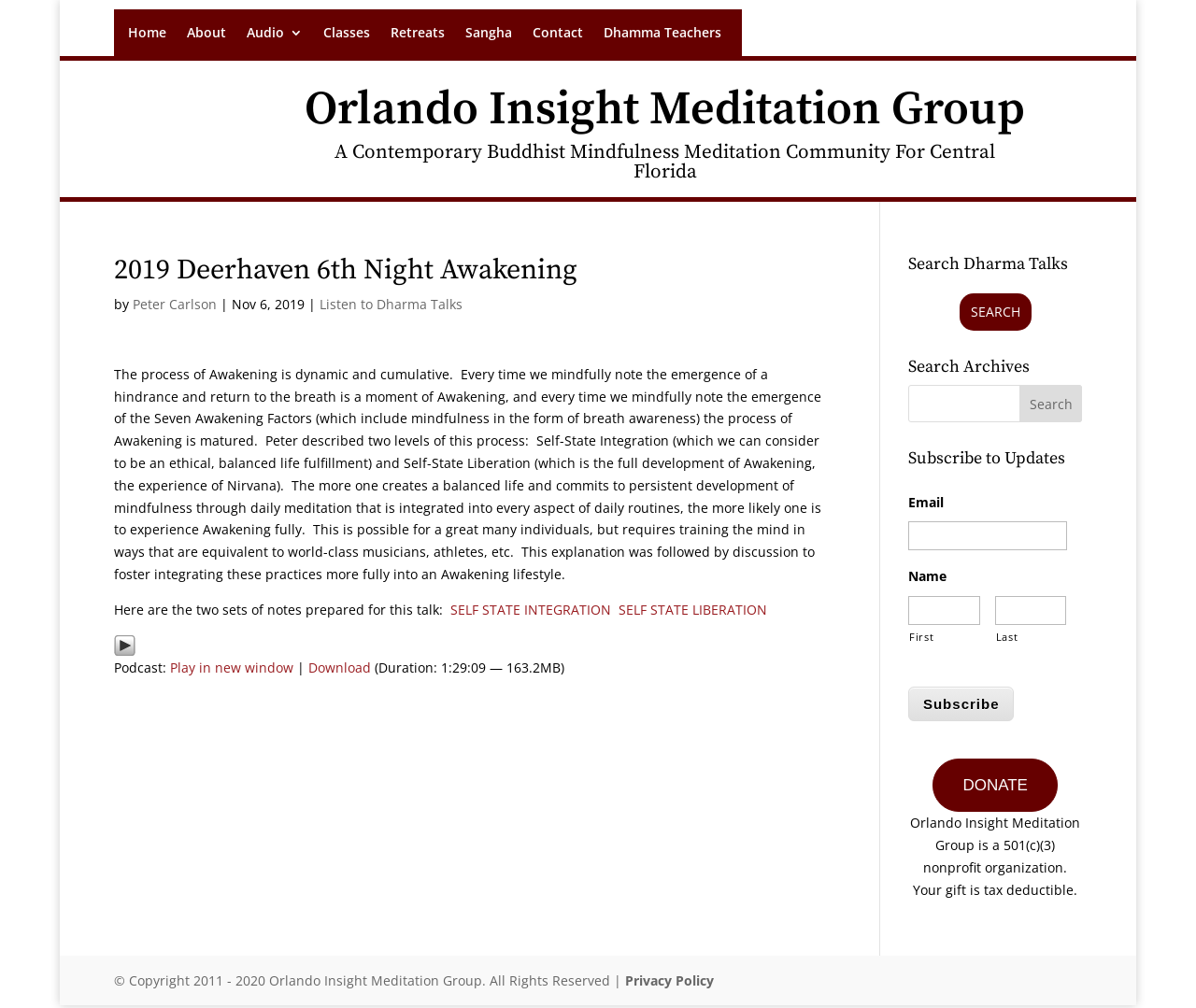Determine the coordinates of the bounding box for the clickable area needed to execute this instruction: "Click Home".

[0.107, 0.026, 0.139, 0.046]